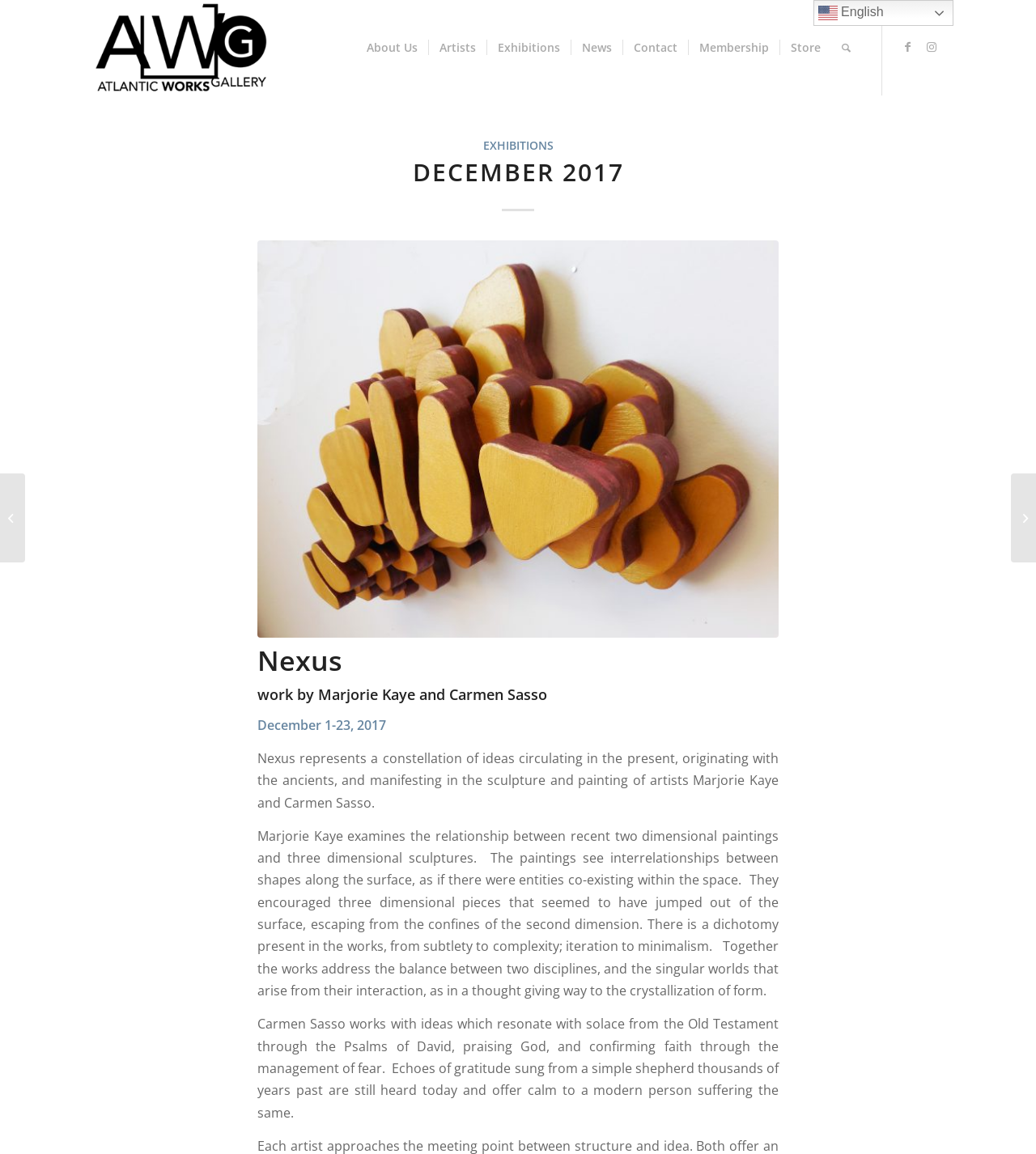Find the bounding box coordinates of the element I should click to carry out the following instruction: "Read about Marjorie Kaye's work".

[0.248, 0.716, 0.752, 0.866]